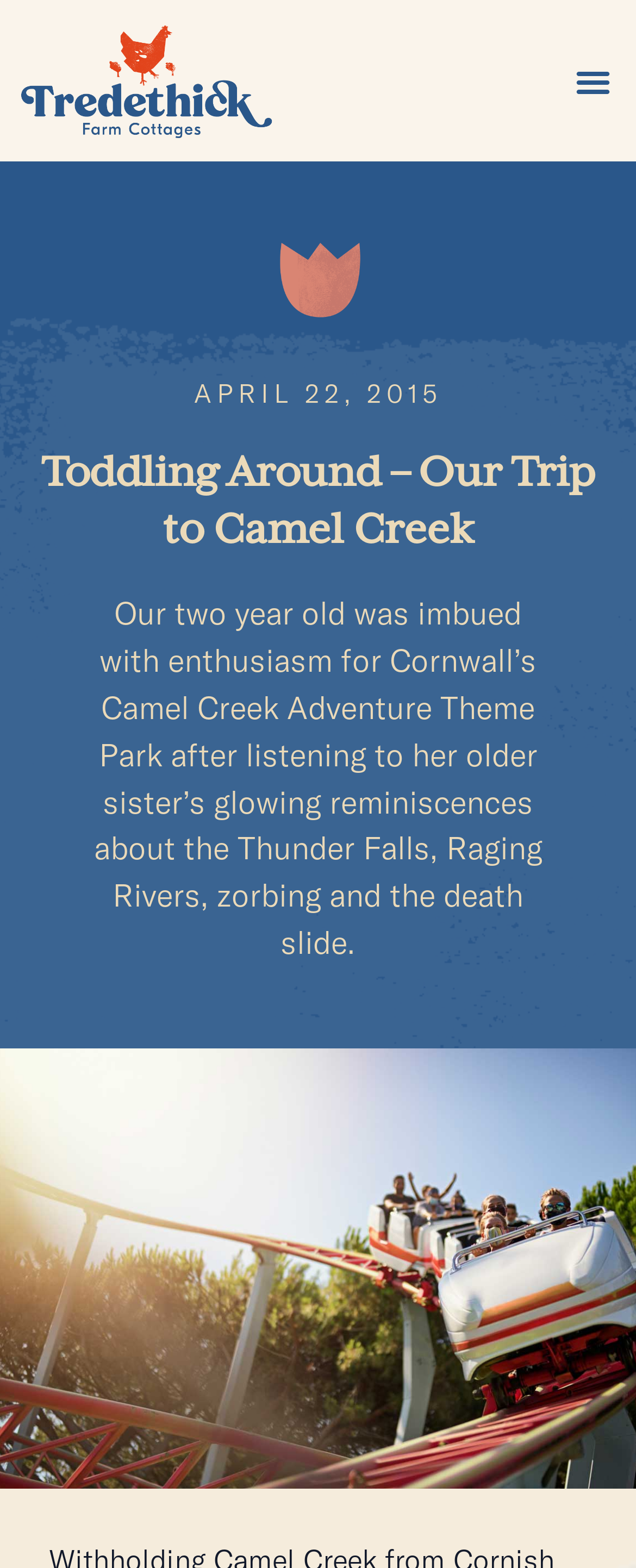Please reply to the following question with a single word or a short phrase:
What is the sister's experience at the theme park?

Glowing reminiscences